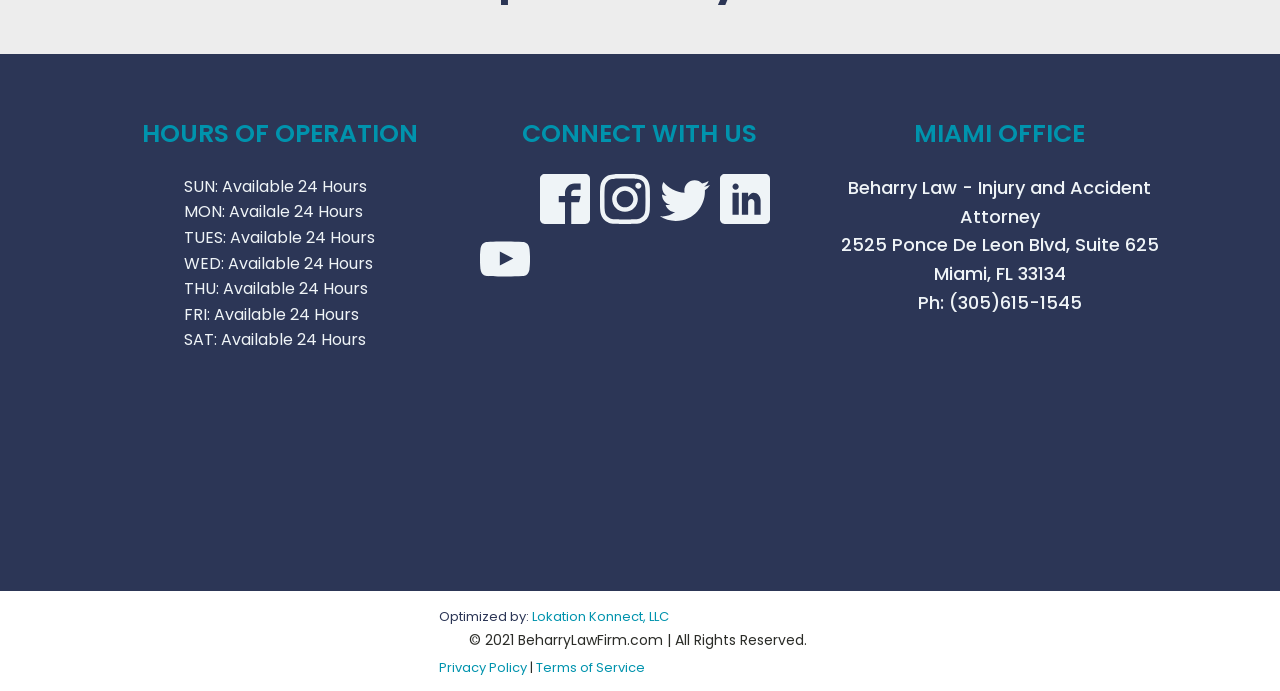Indicate the bounding box coordinates of the clickable region to achieve the following instruction: "Read the privacy policy."

[0.343, 0.952, 0.412, 0.98]